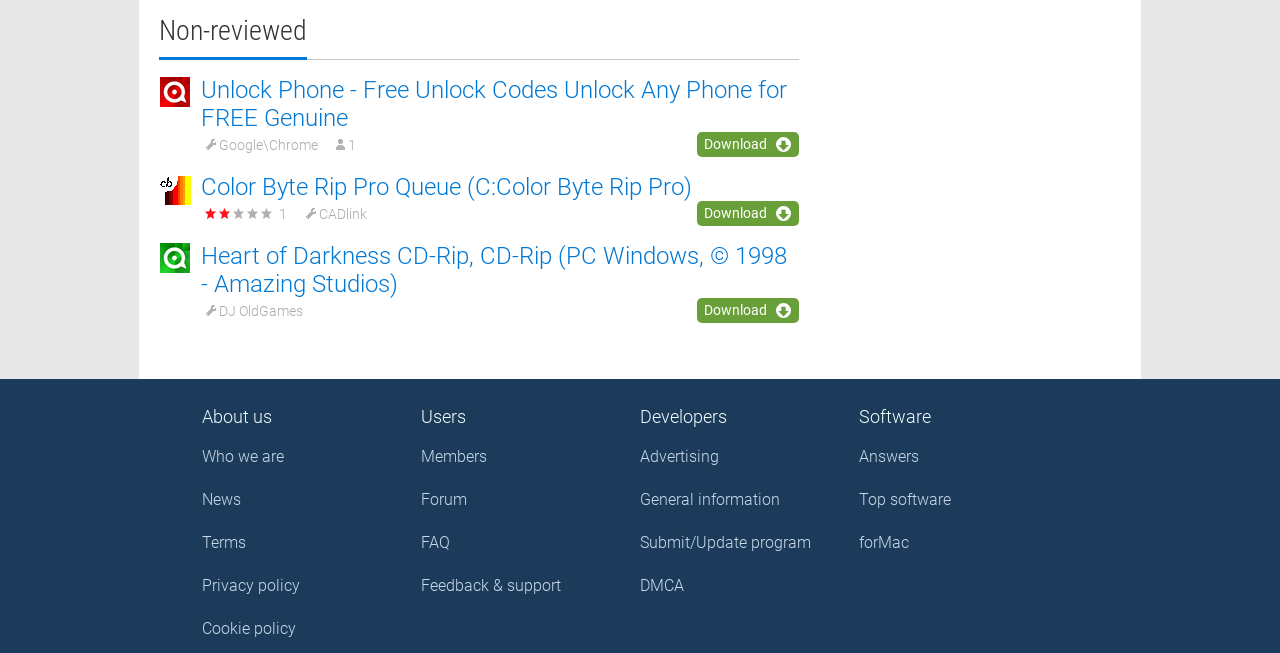Consider the image and give a detailed and elaborate answer to the question: 
What is the last link under the 'Users' category?

The last link under the 'Users' category is 'Feedback & support' which is a link element with a text description.